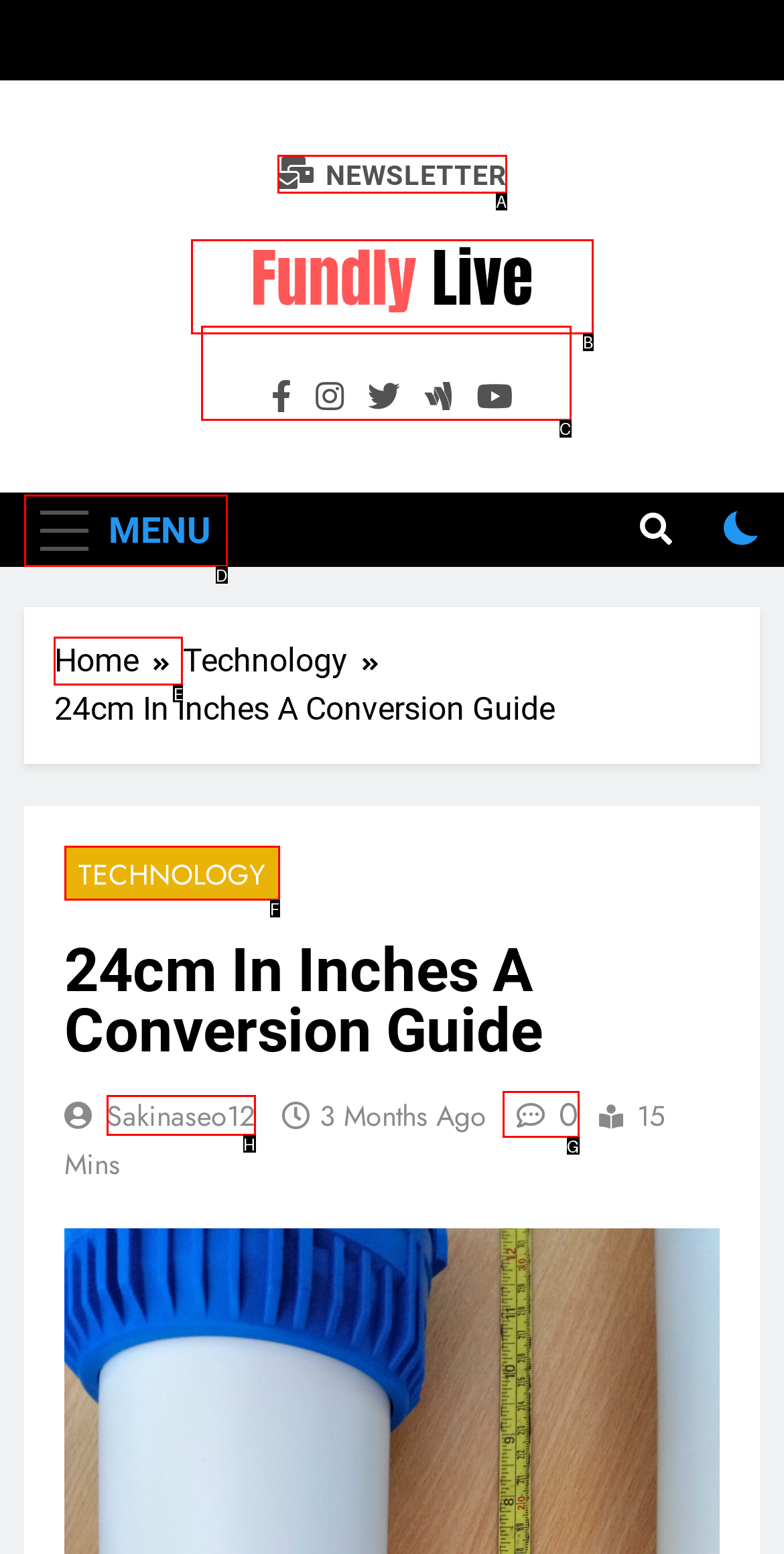Determine which HTML element to click for this task: Go to the Home page Provide the letter of the selected choice.

E